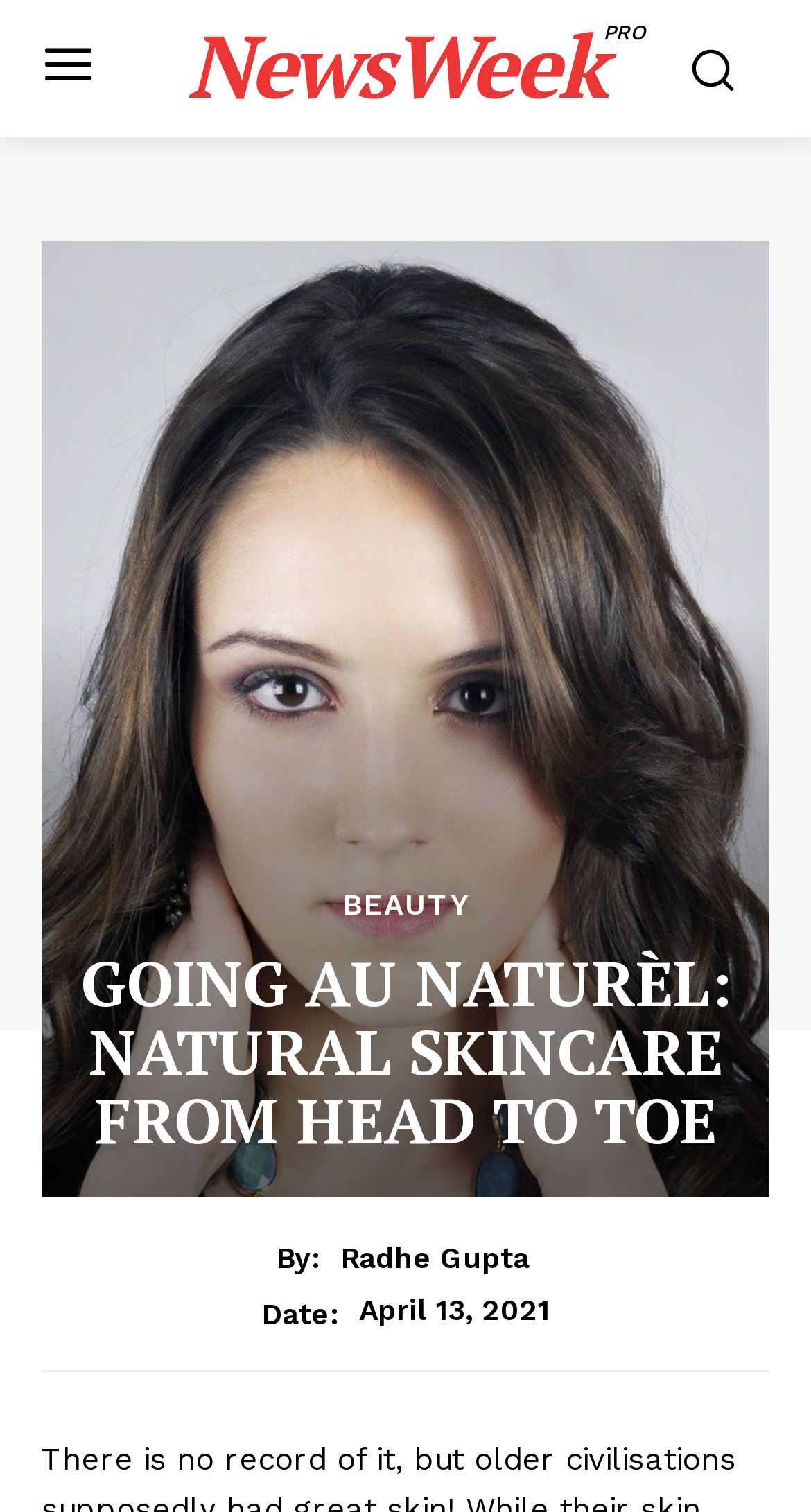Using a single word or phrase, answer the following question: 
What is the category of the article?

BEAUTY